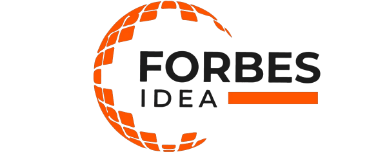What shape makes up the stylized globe design?
Deliver a detailed and extensive answer to the question.

The caption explains that the logo features a stylized globe design surrounding the text, and this design is composed of orange squares, symbolizing a global perspective and forward-thinking approach.